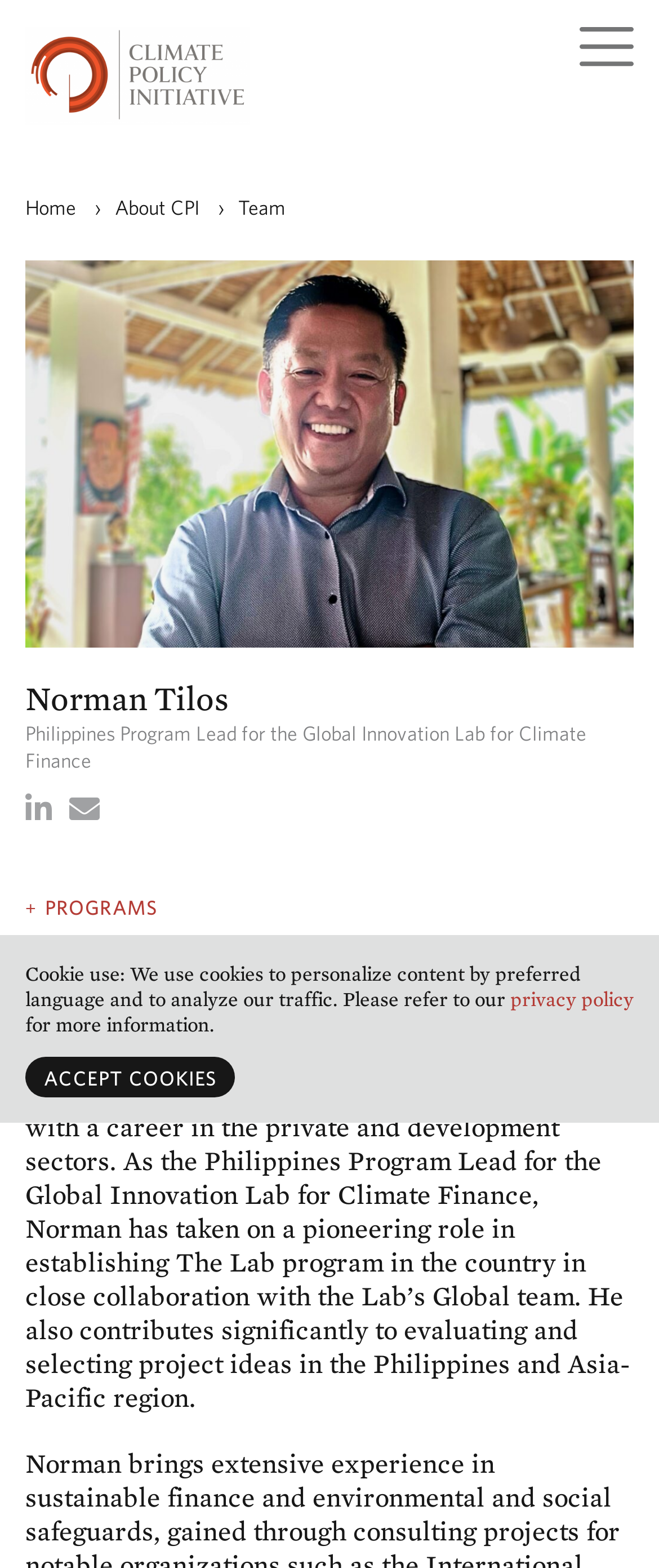Please find the bounding box coordinates of the section that needs to be clicked to achieve this instruction: "View Norman Tilos' profile".

[0.038, 0.432, 0.962, 0.459]